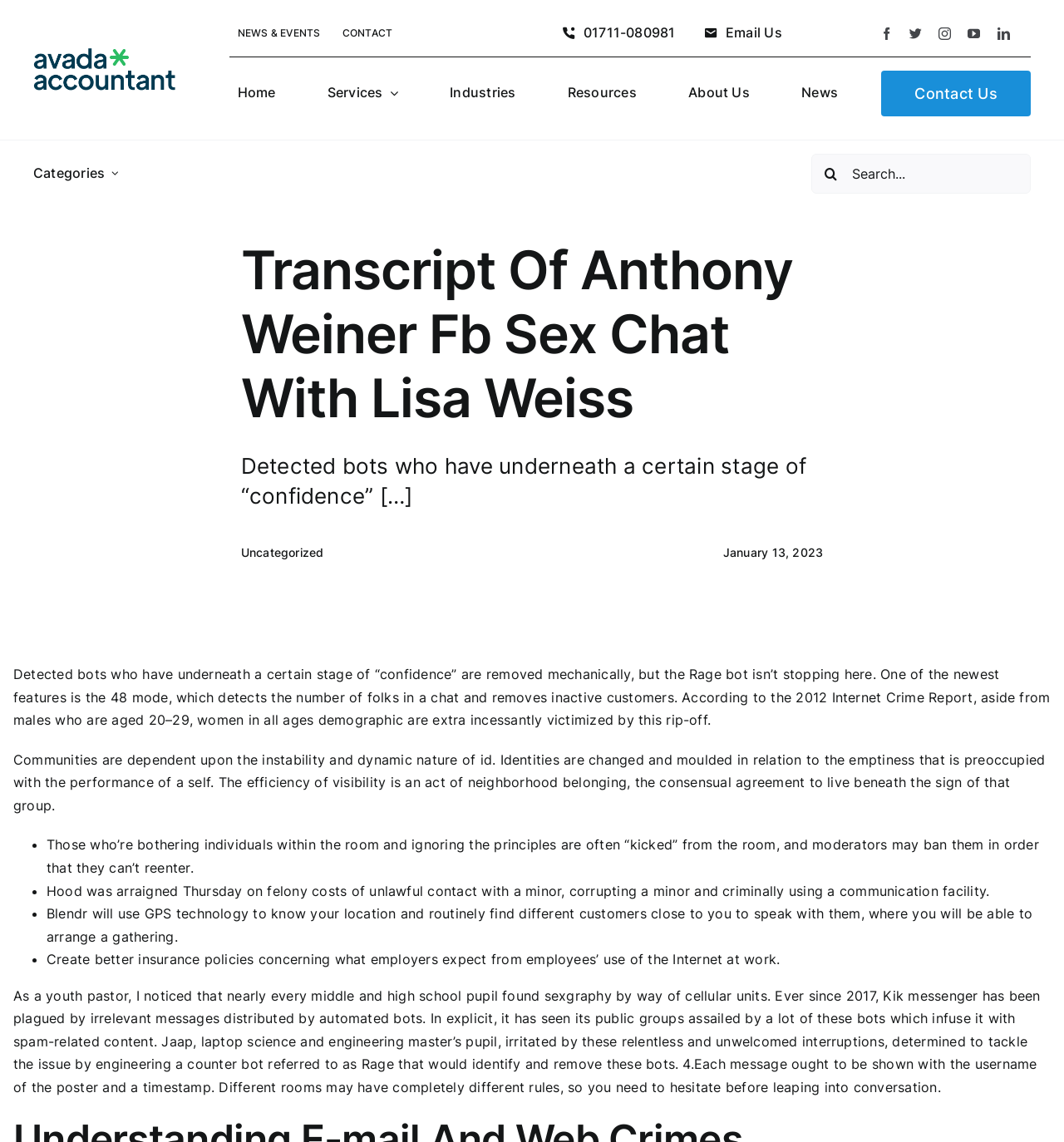Analyze the image and provide a detailed answer to the question: How many list markers are there in the article?

I counted the number of list marker elements with the text '•' which are located in the article section of the webpage.